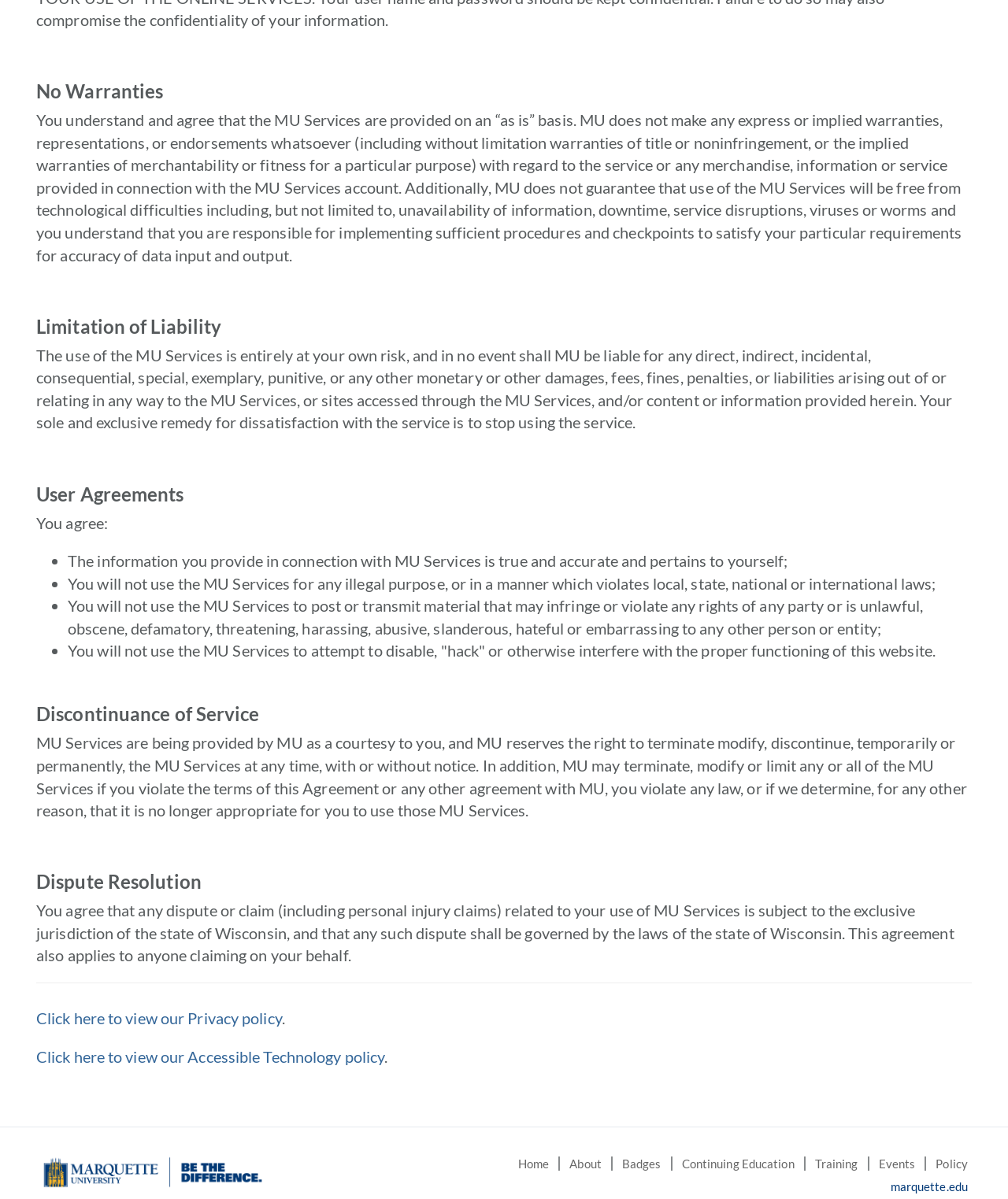Identify the bounding box for the given UI element using the description provided. Coordinates should be in the format (top-left x, top-left y, bottom-right x, bottom-right y) and must be between 0 and 1. Here is the description: Continuing Education

[0.676, 0.965, 0.788, 0.976]